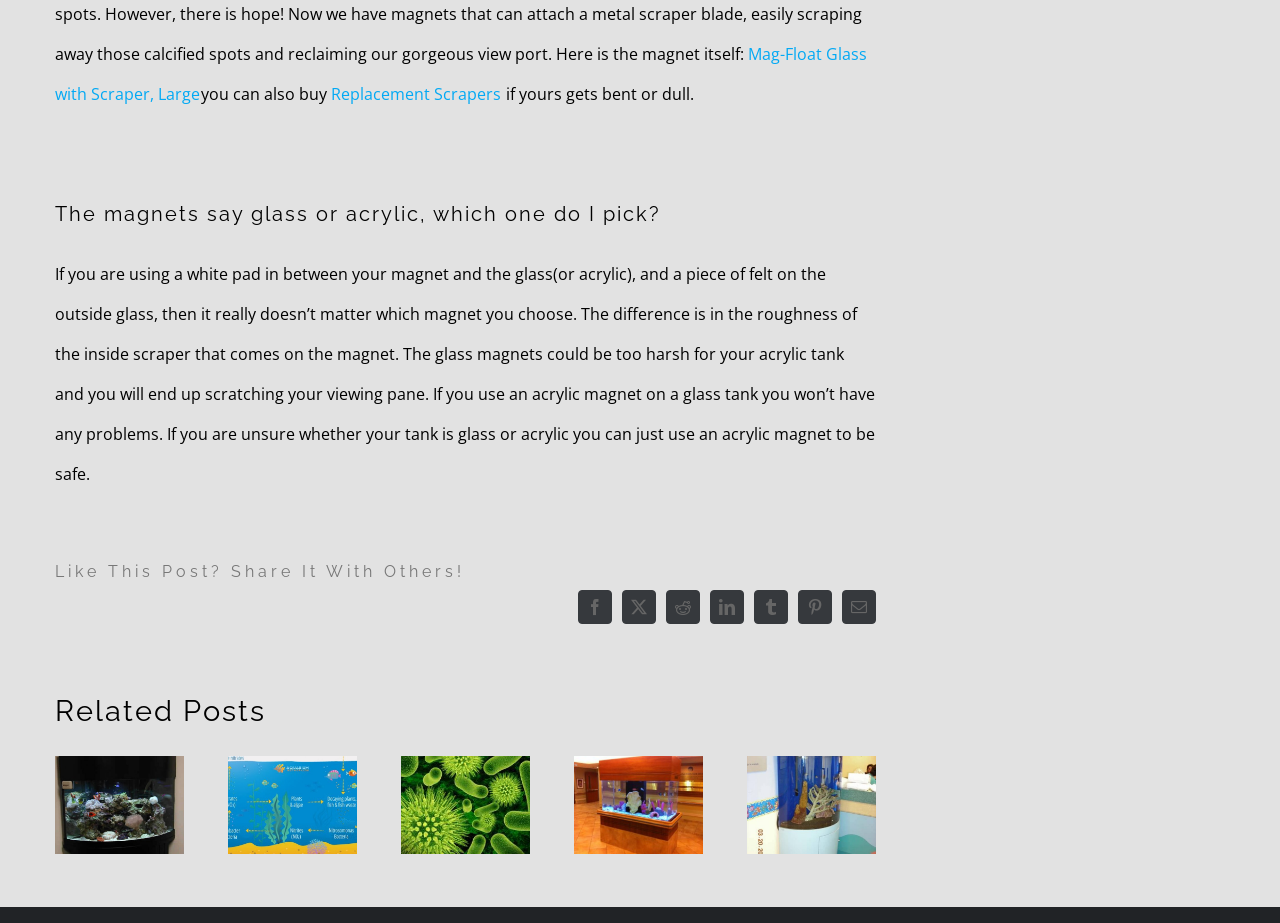Using details from the image, please answer the following question comprehensively:
What is the difference between glass and acrylic magnets?

The main difference between glass and acrylic magnets is the roughness of the scraper. The article explains that glass magnets have a rougher scraper that may scratch acrylic tanks, while acrylic magnets have a smoother scraper that is safe for glass tanks.